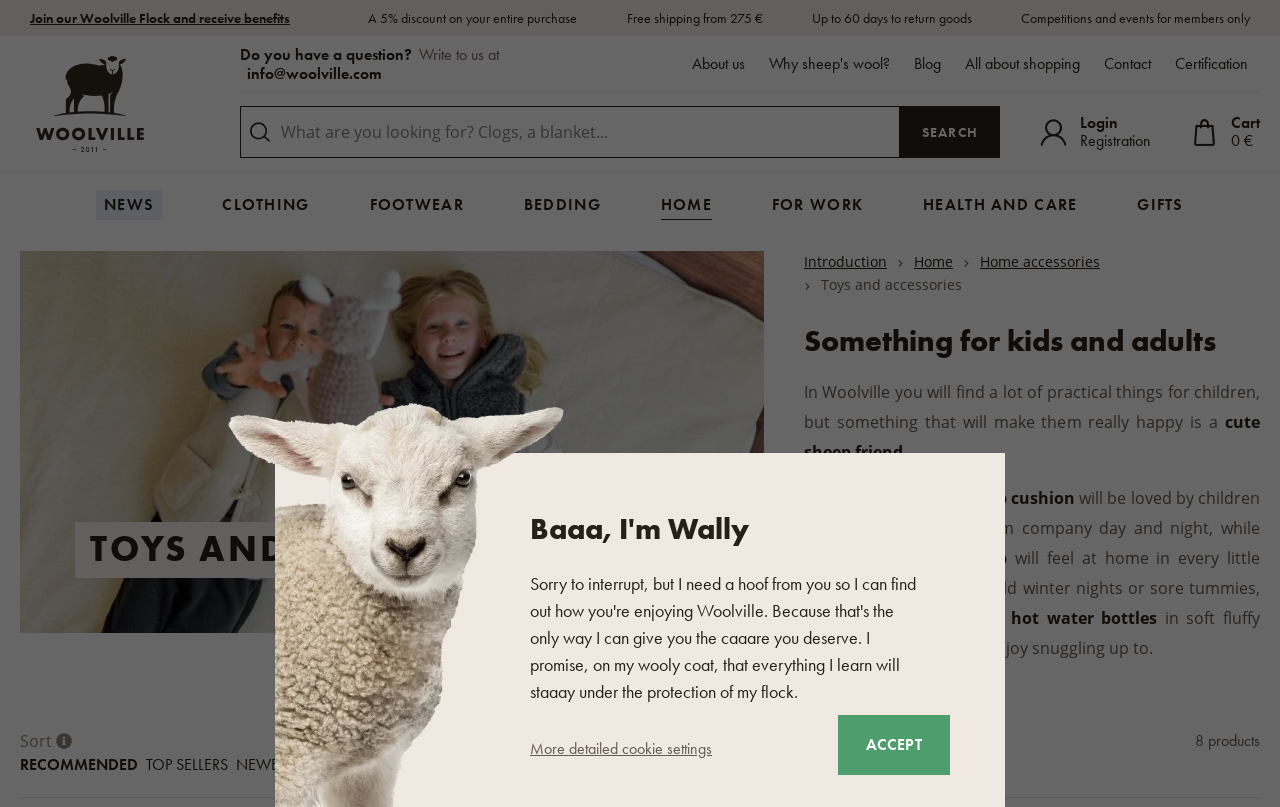Articulate a detailed summary of the webpage's content and design.

The webpage is about Woolville.com, an online store selling products made from sheep wool. At the top, there is a link to join the Woolville Flock, which offers benefits such as a 5% discount, free shipping, and more. Below this, there is a section with links to various pages, including "About us", "Why sheep's wool?", "Blog", and others.

On the left side, there is a search bar where users can enter what they are looking for, accompanied by a "SEARCH" button. Above the search bar, there are links to "NEWS", "CLOTHING", and other categories.

The main content of the page is divided into sections, each featuring a category of products. These sections include "SOCKS AND KNEE HIGH SOCKS", "HEADWEAR", "GLOVES AND MITTENS", "SCARFS", "SWEATERS", "VESTS", "TOPS AND JACKETS", "PERFORMANCE CLOTHING", "T-SHIRTS", "COATS", and "CHILDREN". Each section has an image and a link to the corresponding category page. Below each image, there are links to subcategories, such as "Merino socks" under "SOCKS AND KNEE HIGH SOCKS".

At the top right corner, there is a "Cart" icon with a "0 €" label, indicating the current total in the shopping cart. Next to it, there are links to "Login" and "Registration".